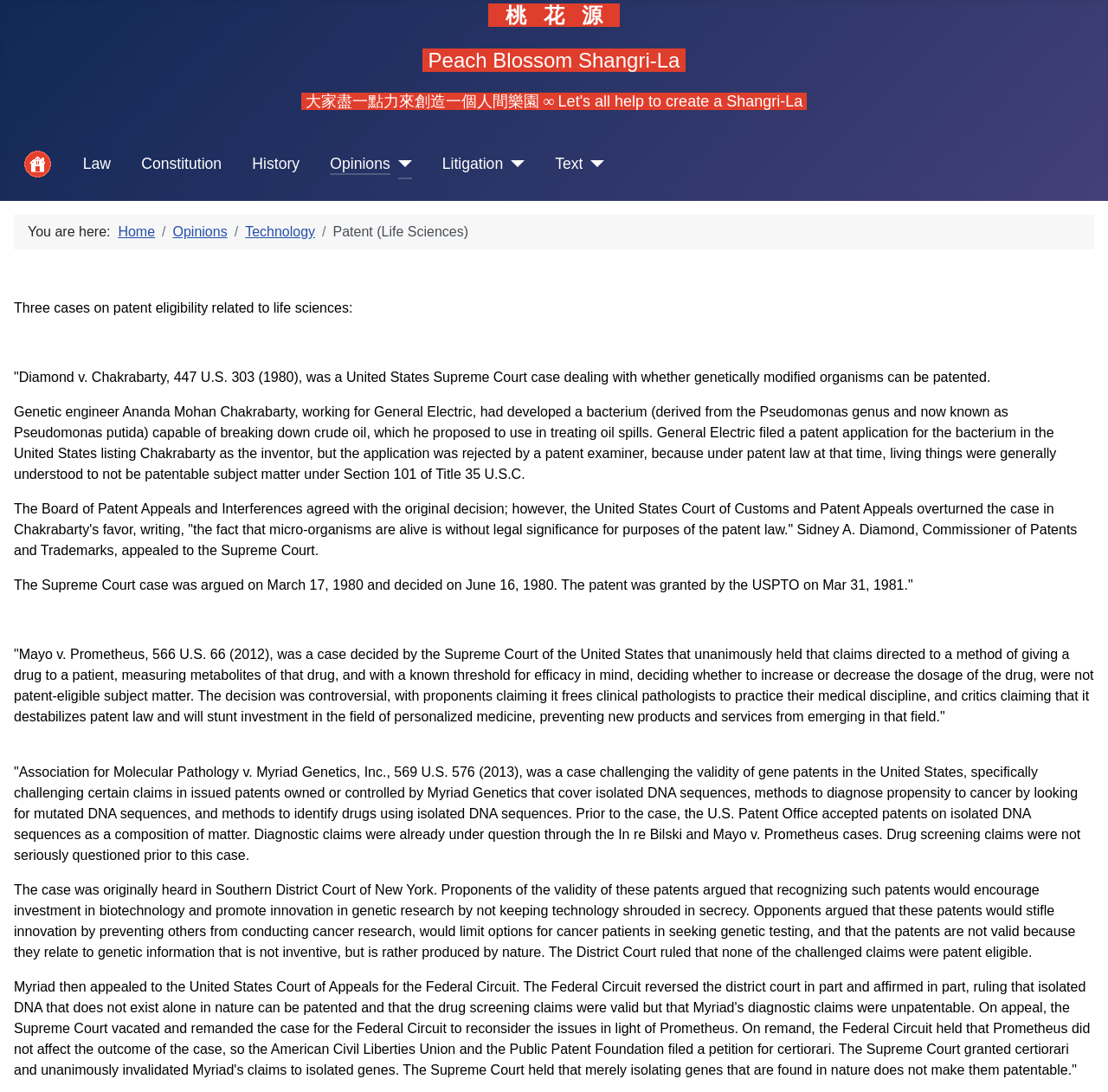Find the bounding box coordinates of the clickable element required to execute the following instruction: "Click the Litigation link". Provide the coordinates as four float numbers between 0 and 1, i.e., [left, top, right, bottom].

[0.399, 0.14, 0.454, 0.161]